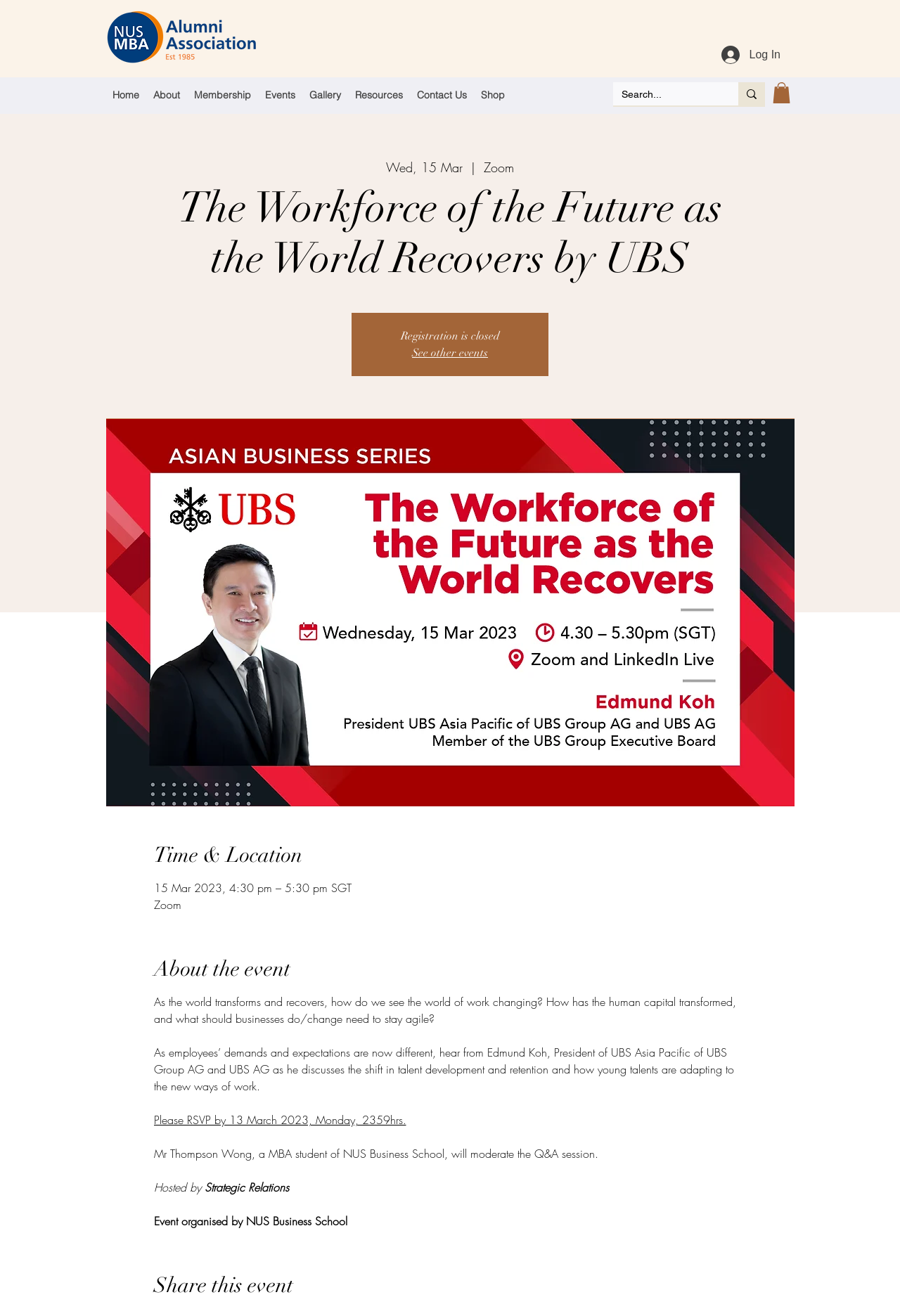What is the date of the event?
Answer briefly with a single word or phrase based on the image.

15 Mar 2023